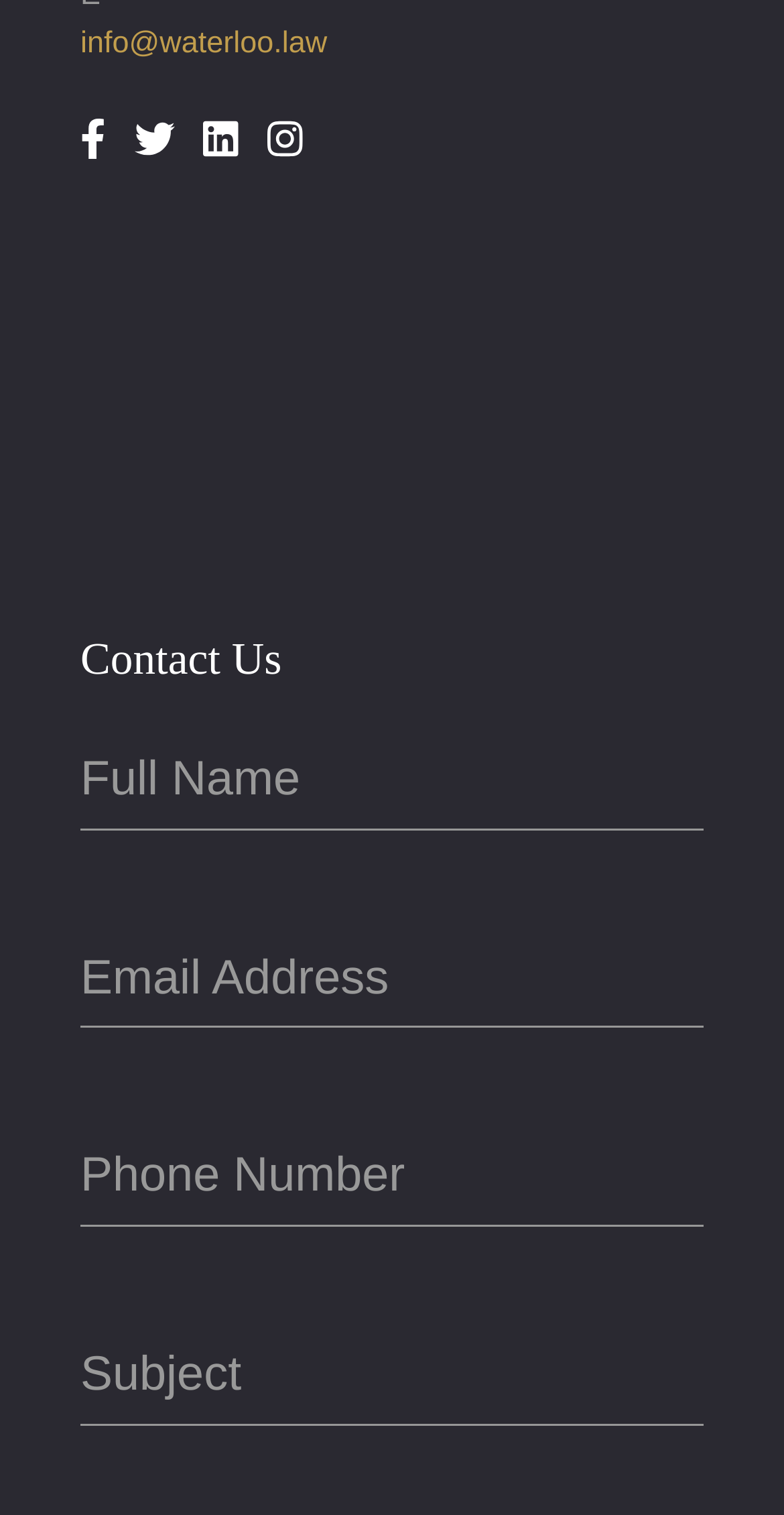Using the webpage screenshot, locate the HTML element that fits the following description and provide its bounding box: "info@waterloo.law".

[0.103, 0.017, 0.417, 0.039]